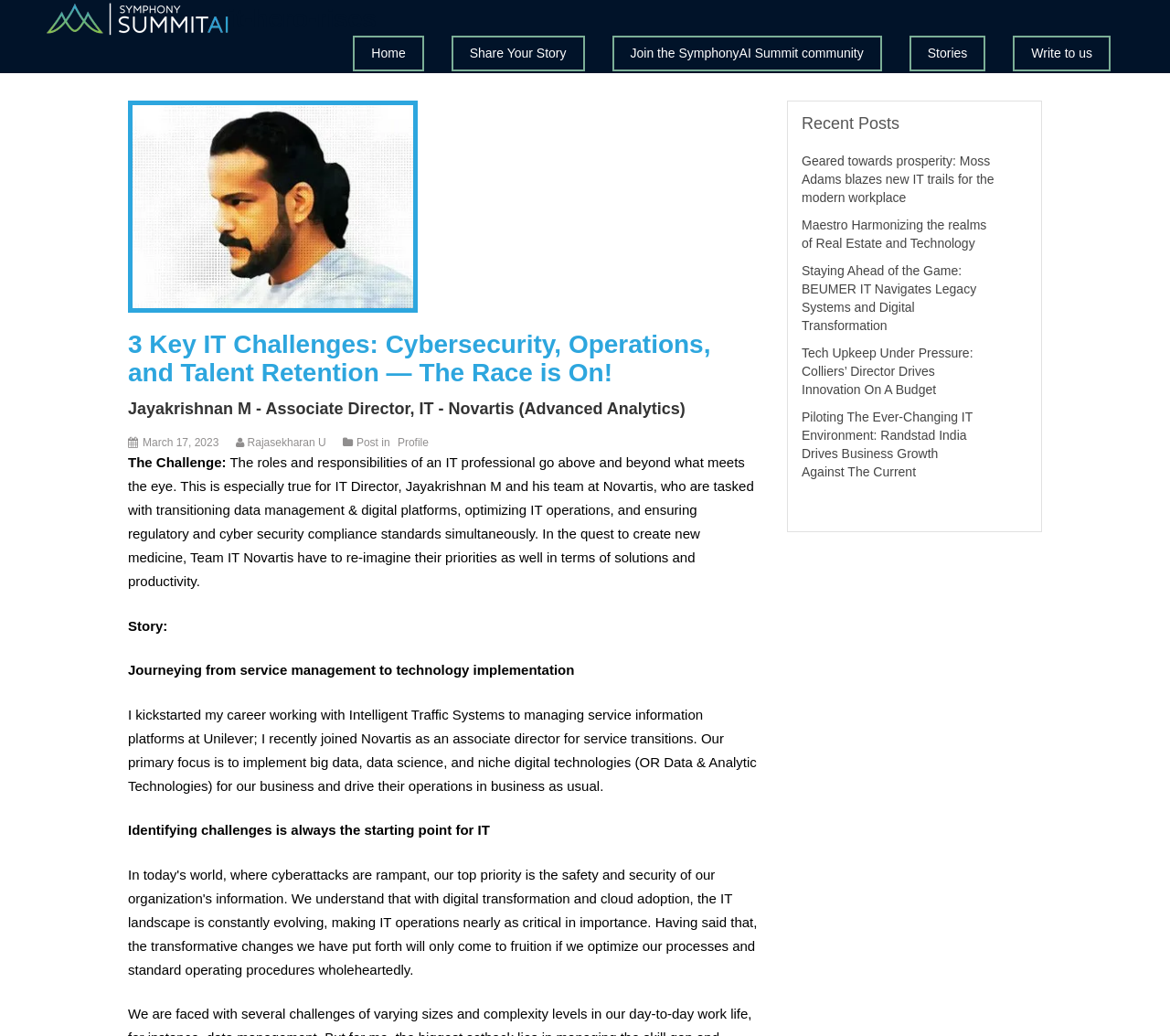Respond to the question with just a single word or phrase: 
What is the name of the company where Jayakrishnan M worked before Novartis?

Unilever